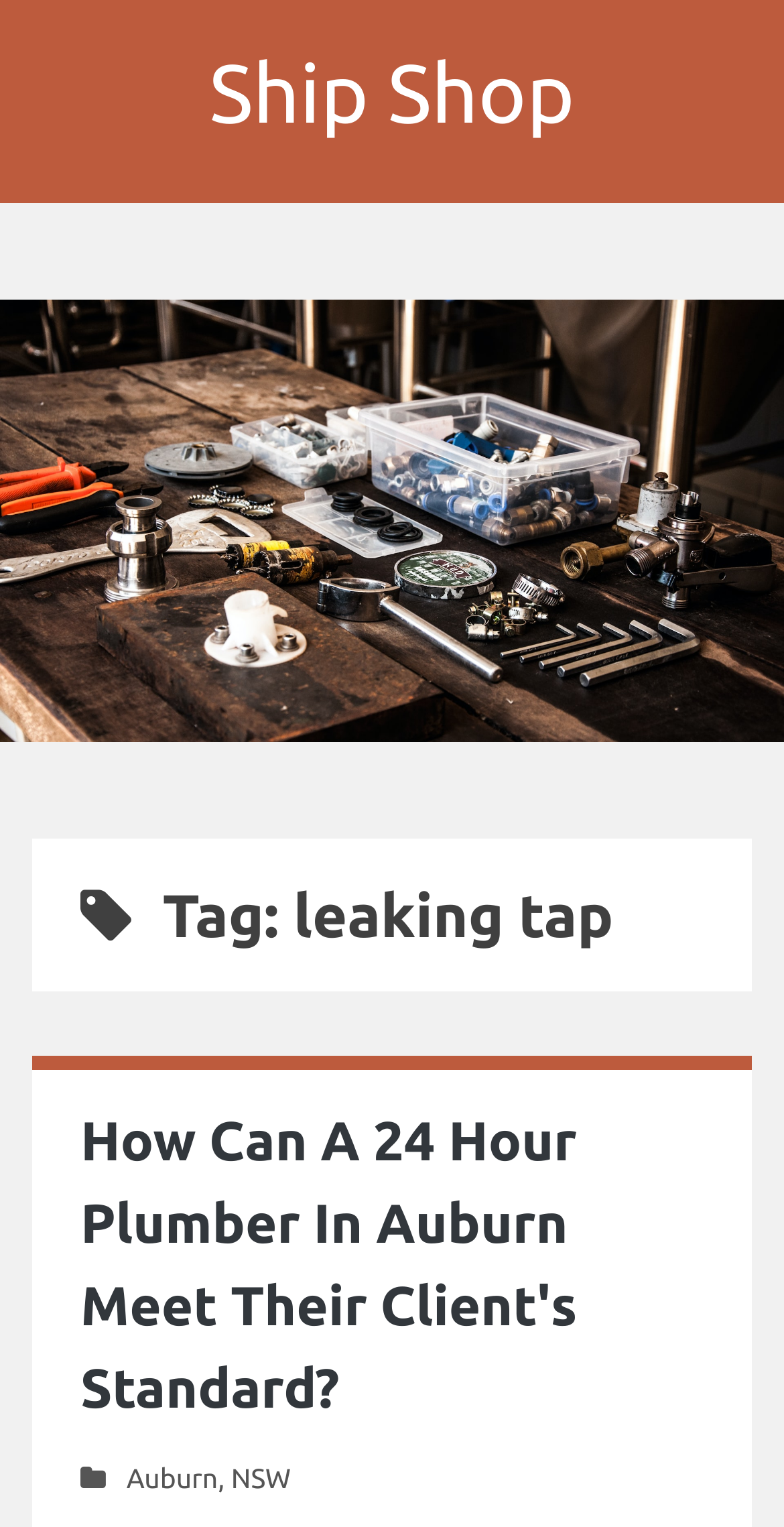Identify the bounding box coordinates for the UI element that matches this description: "NSW".

[0.295, 0.958, 0.371, 0.979]